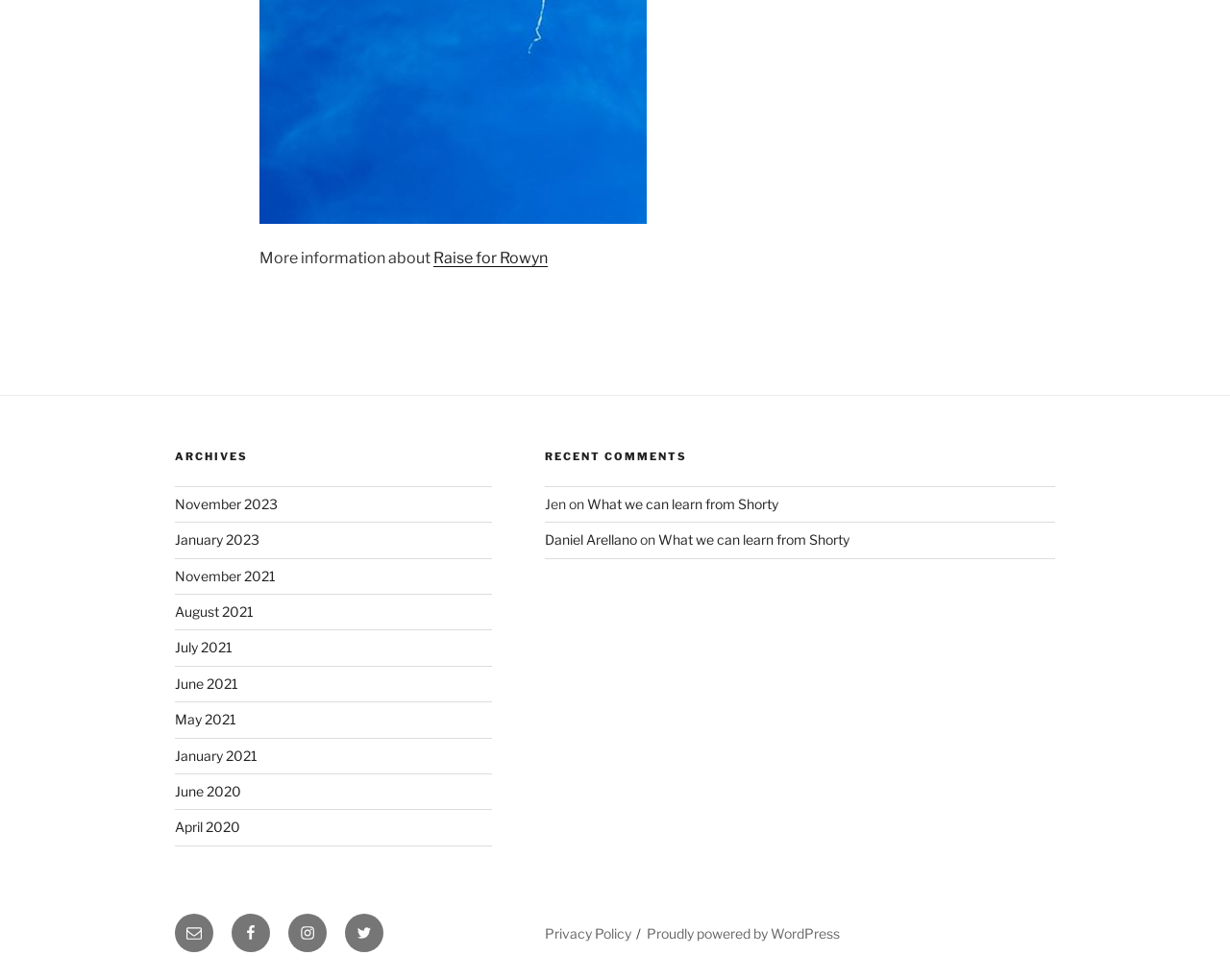Can you show the bounding box coordinates of the region to click on to complete the task described in the instruction: "View November 2023 archives"?

[0.142, 0.506, 0.226, 0.522]